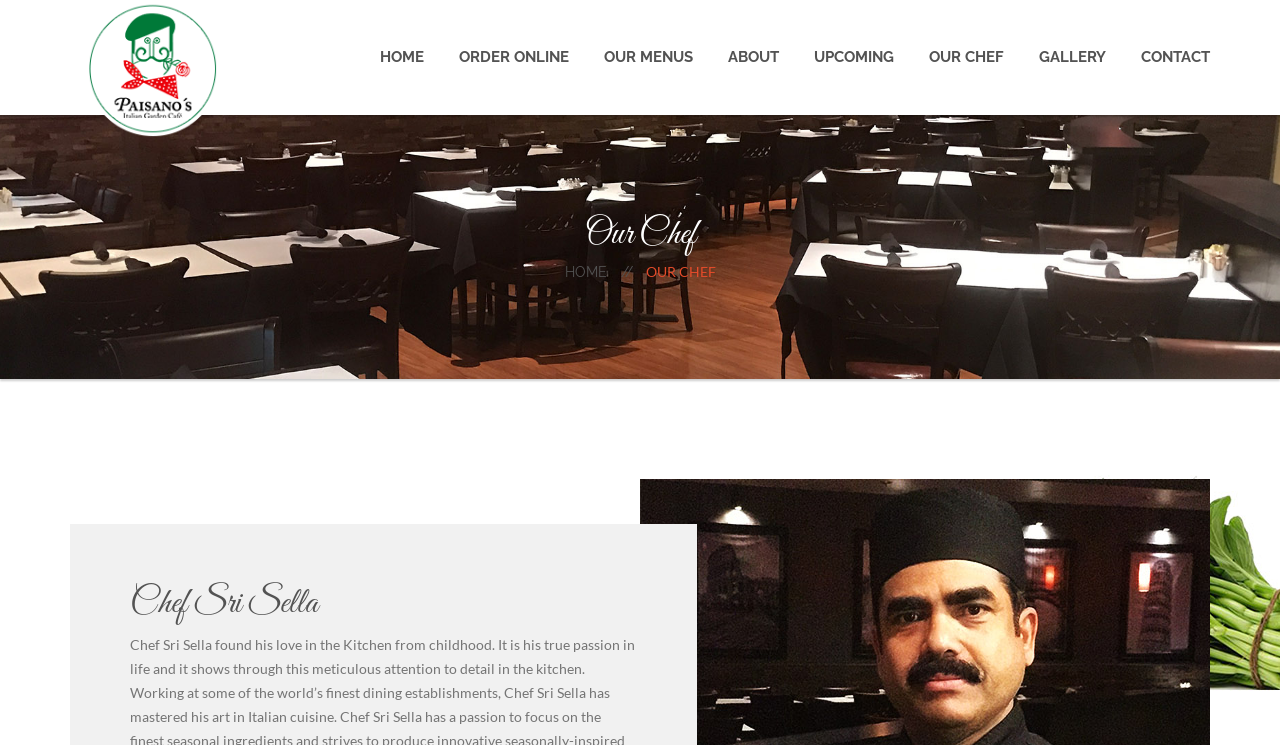Using the format (top-left x, top-left y, bottom-right x, bottom-right y), and given the element description, identify the bounding box coordinates within the screenshot: contact

[0.866, 0.0, 0.945, 0.154]